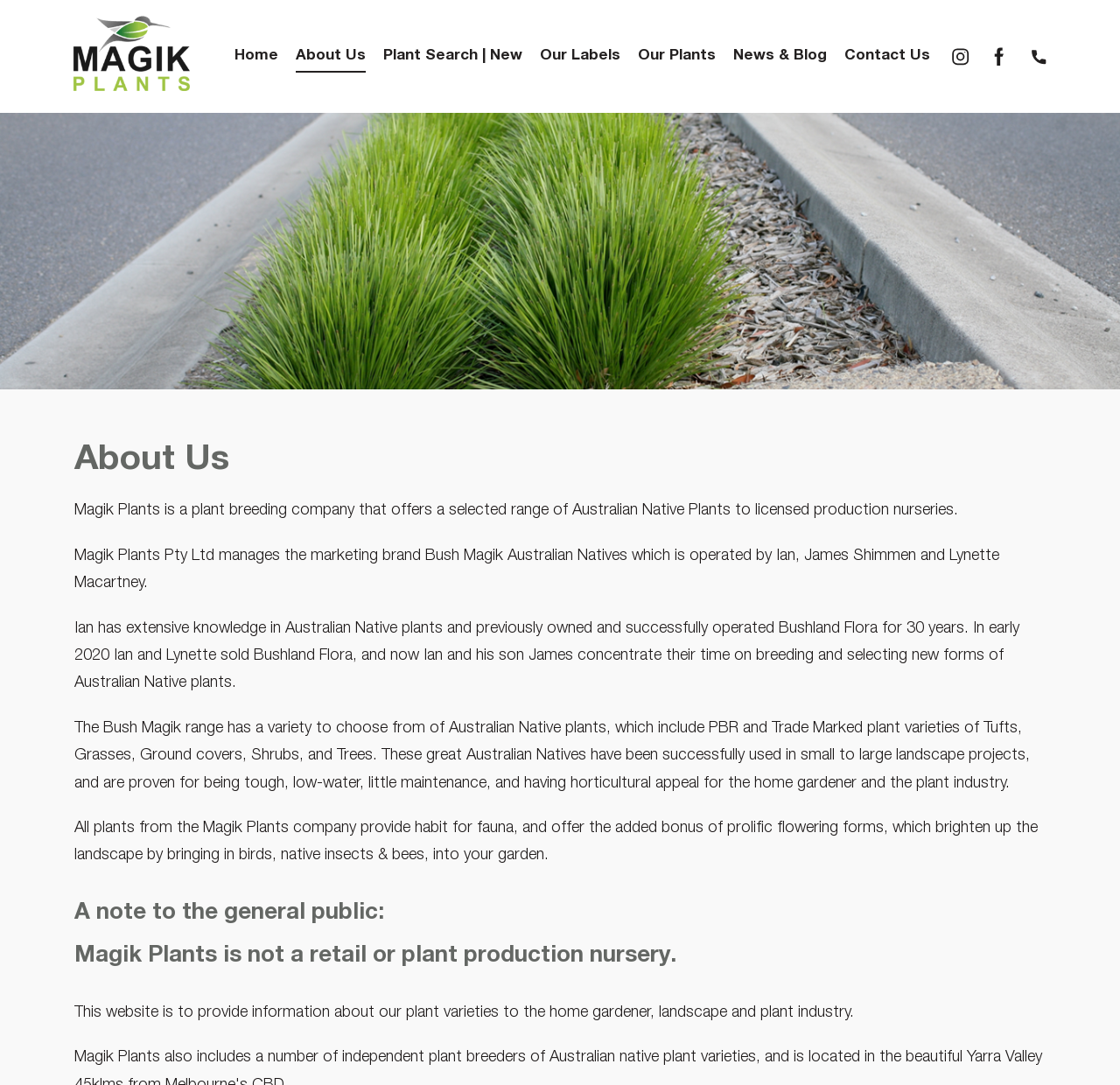Using the information in the image, could you please answer the following question in detail:
What is the purpose of this website?

According to the last StaticText element, 'This website is to provide information about our plant varieties to the home gardener, landscape and plant industry.' This suggests that the primary purpose of this website is to provide information about plant varieties.